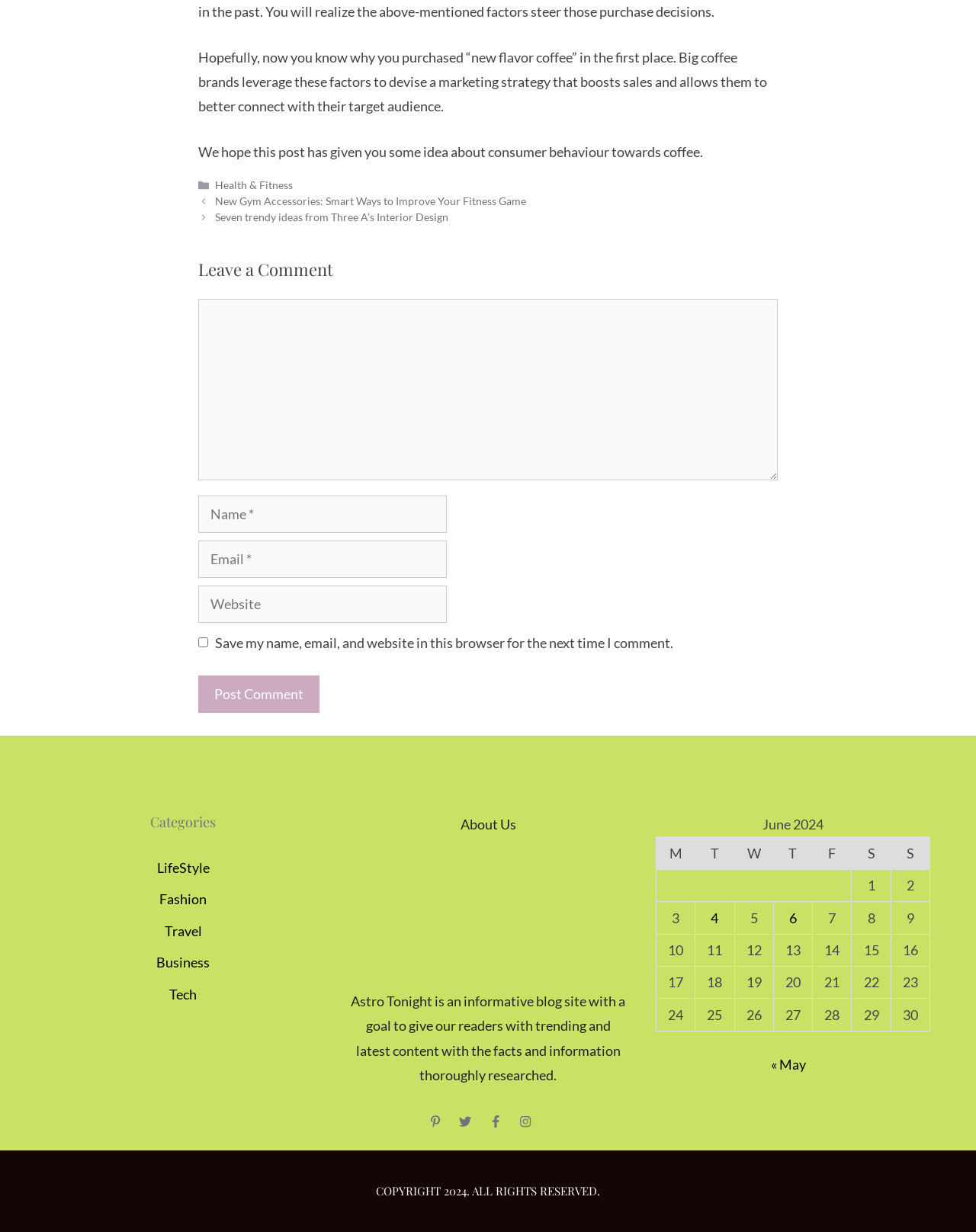From the screenshot, find the bounding box of the UI element matching this description: "Health & Fitness". Supply the bounding box coordinates in the form [left, top, right, bottom], each a float between 0 and 1.

[0.221, 0.145, 0.3, 0.155]